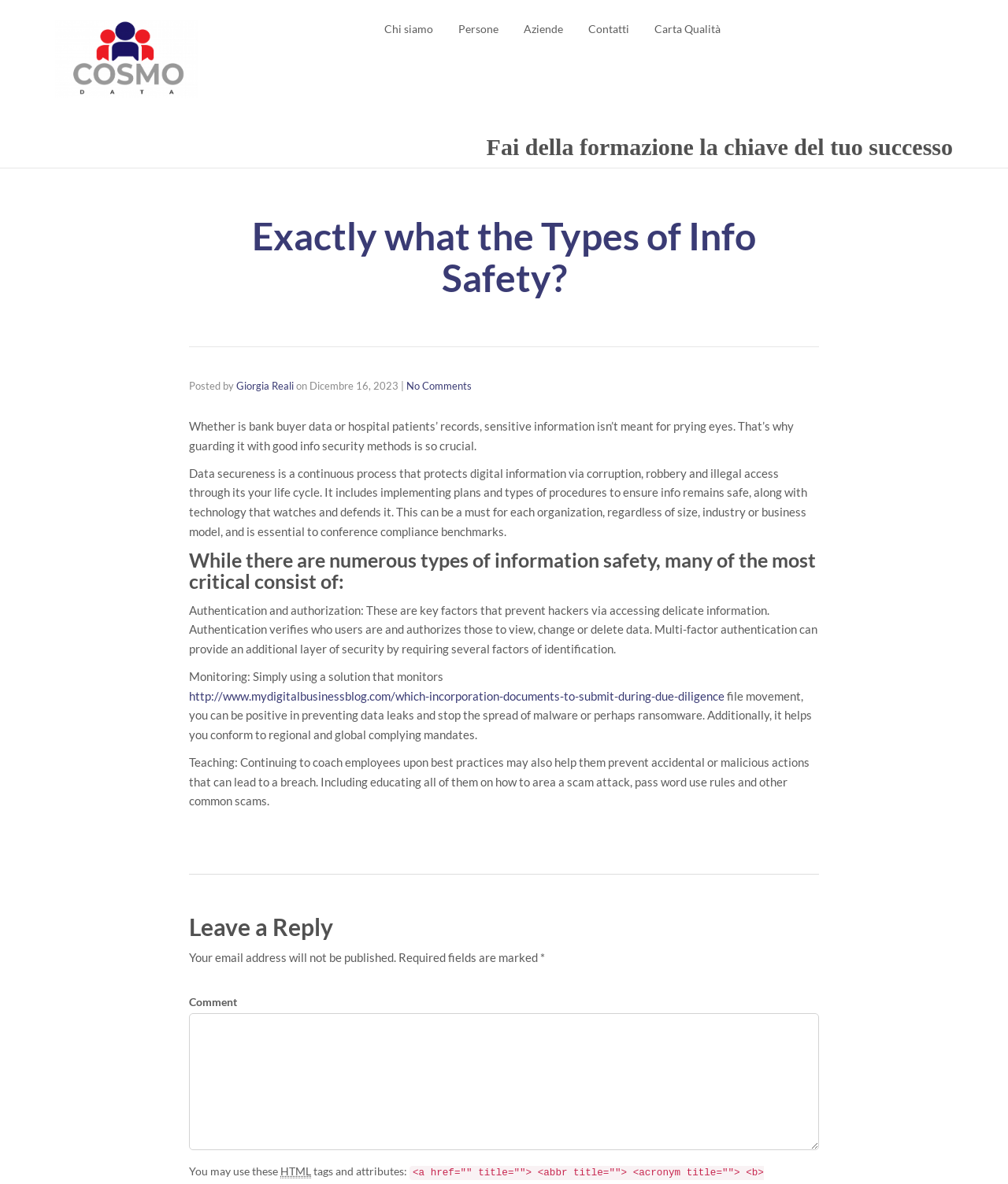When was the article posted?
Based on the image, answer the question with as much detail as possible.

The webpage shows the posting date as 'Dicembre 16, 2023', which is mentioned below the author's name.